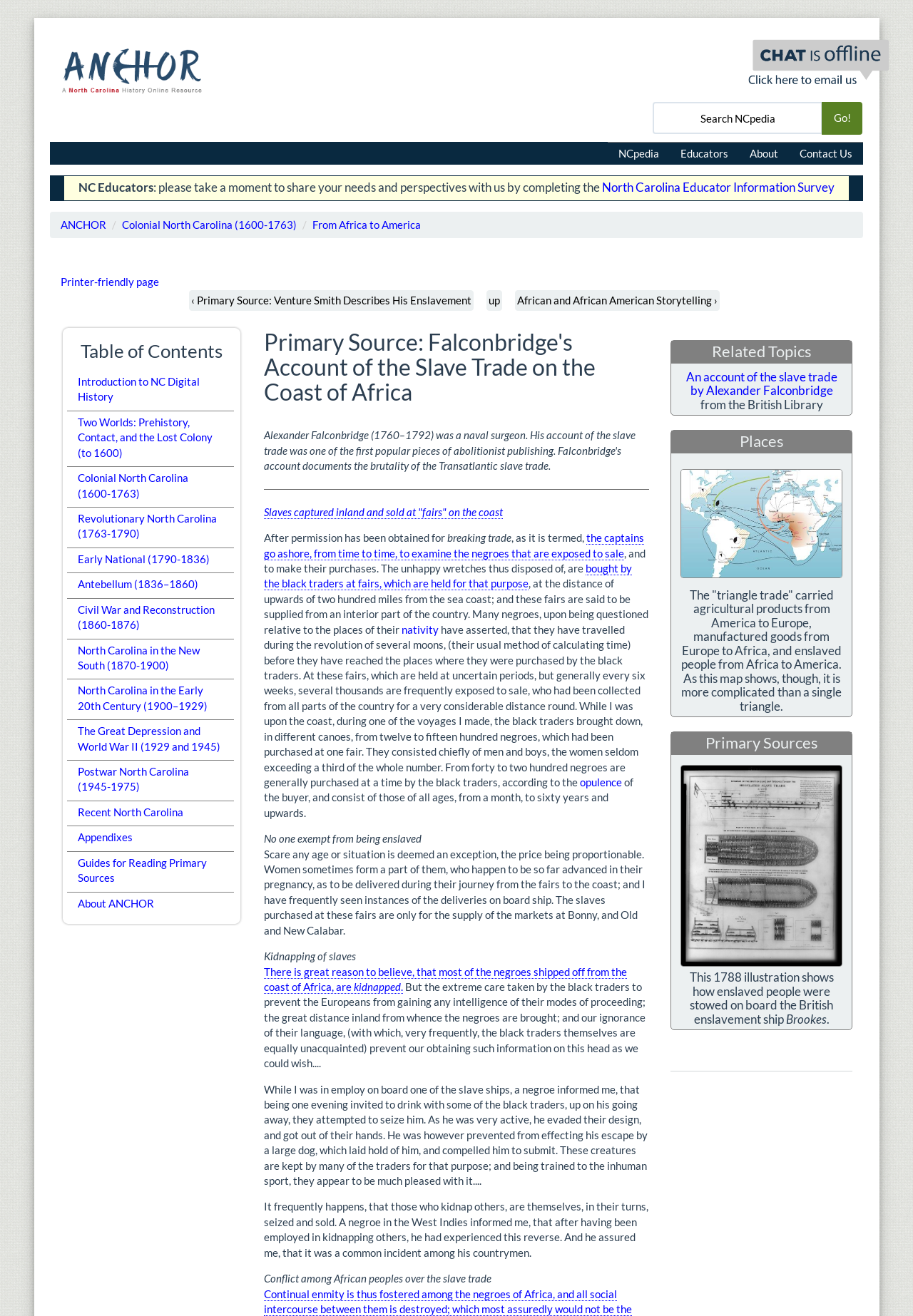Determine the bounding box coordinates of the region I should click to achieve the following instruction: "Search for travel information". Ensure the bounding box coordinates are four float numbers between 0 and 1, i.e., [left, top, right, bottom].

None